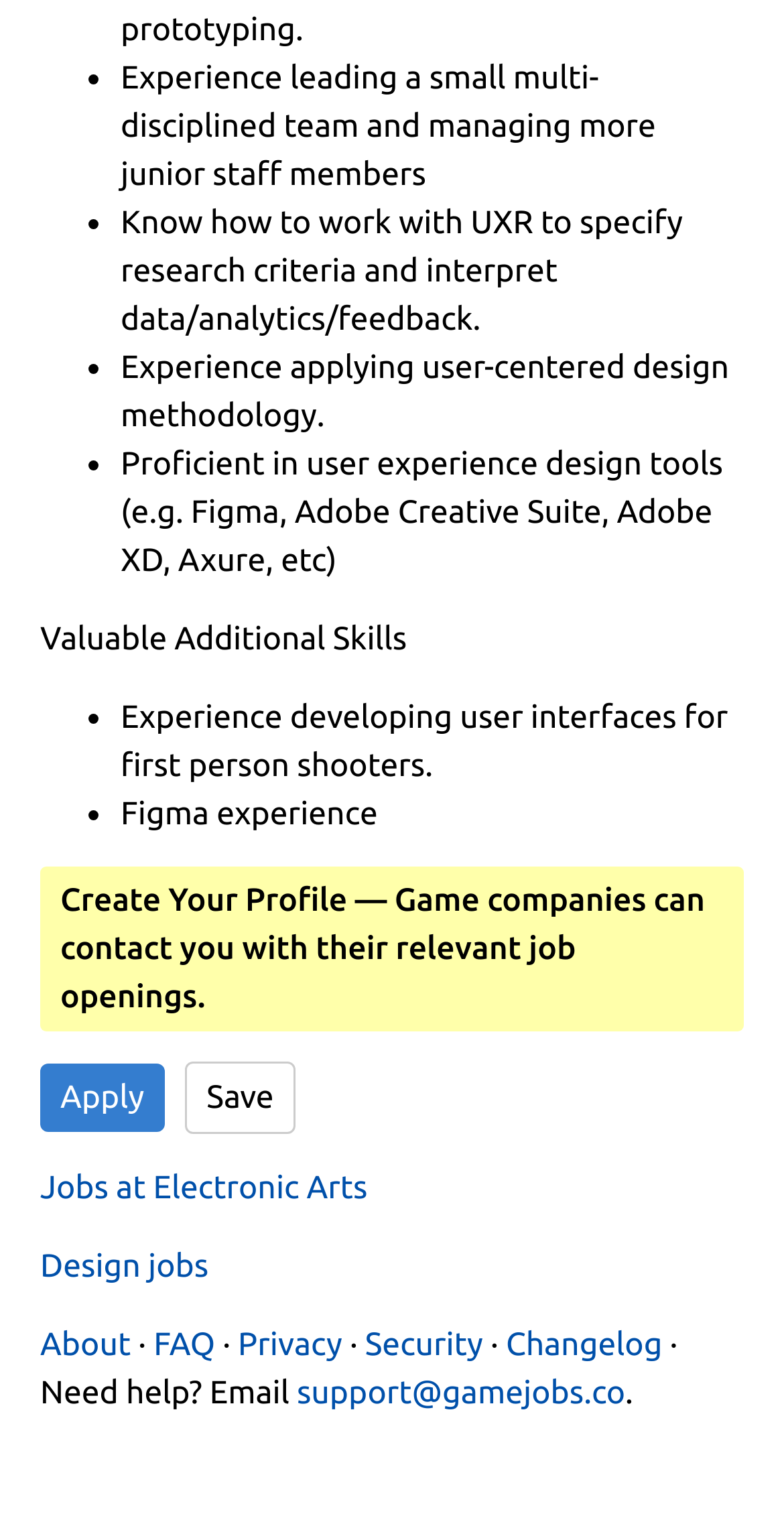Find the bounding box coordinates of the clickable area that will achieve the following instruction: "Apply".

[0.051, 0.696, 0.21, 0.741]